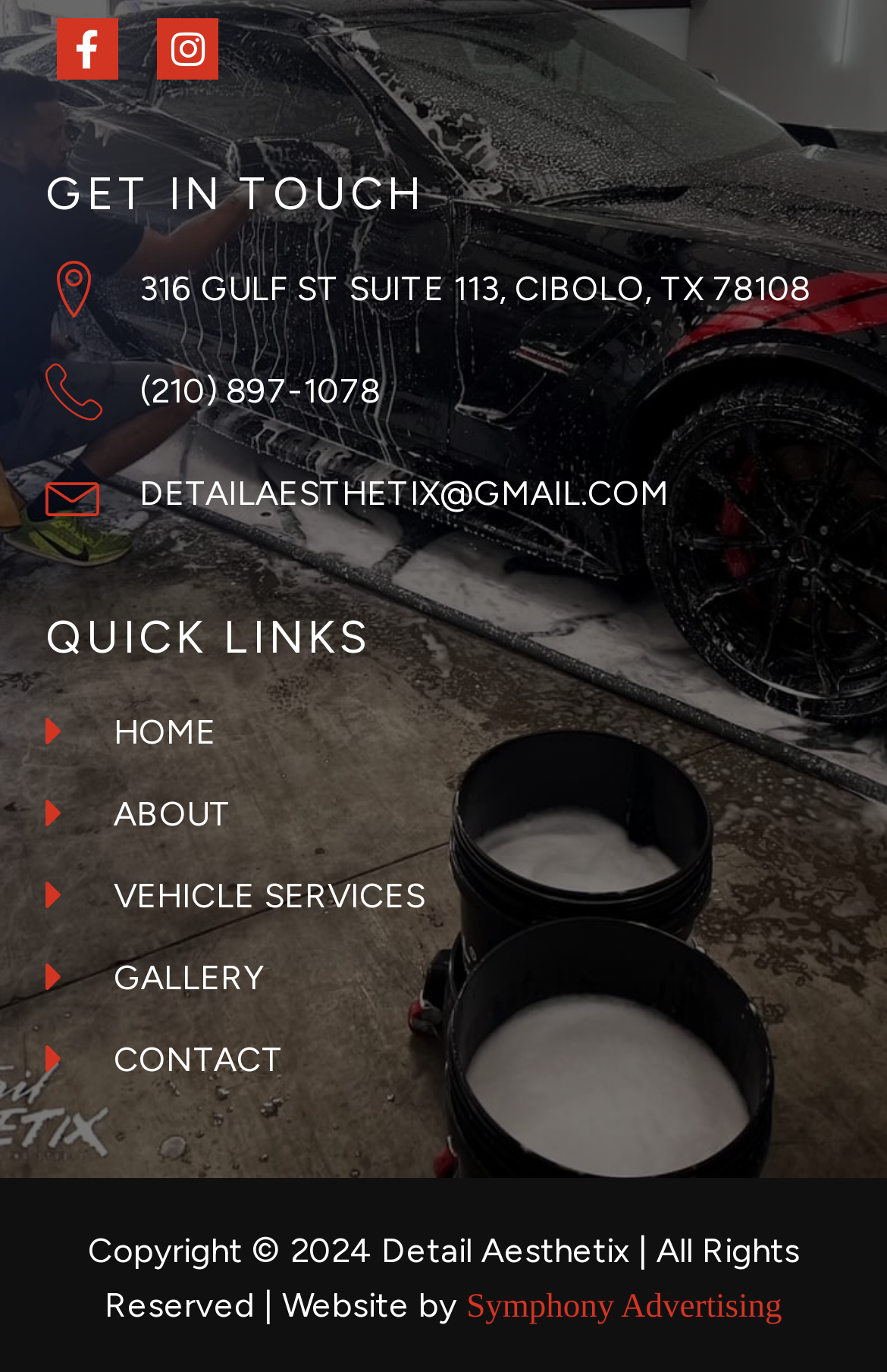What is the business address of Detail Aesthetix?
Please look at the screenshot and answer in one word or a short phrase.

316 GULF ST SUITE 113, CIBOLO, TX 78108